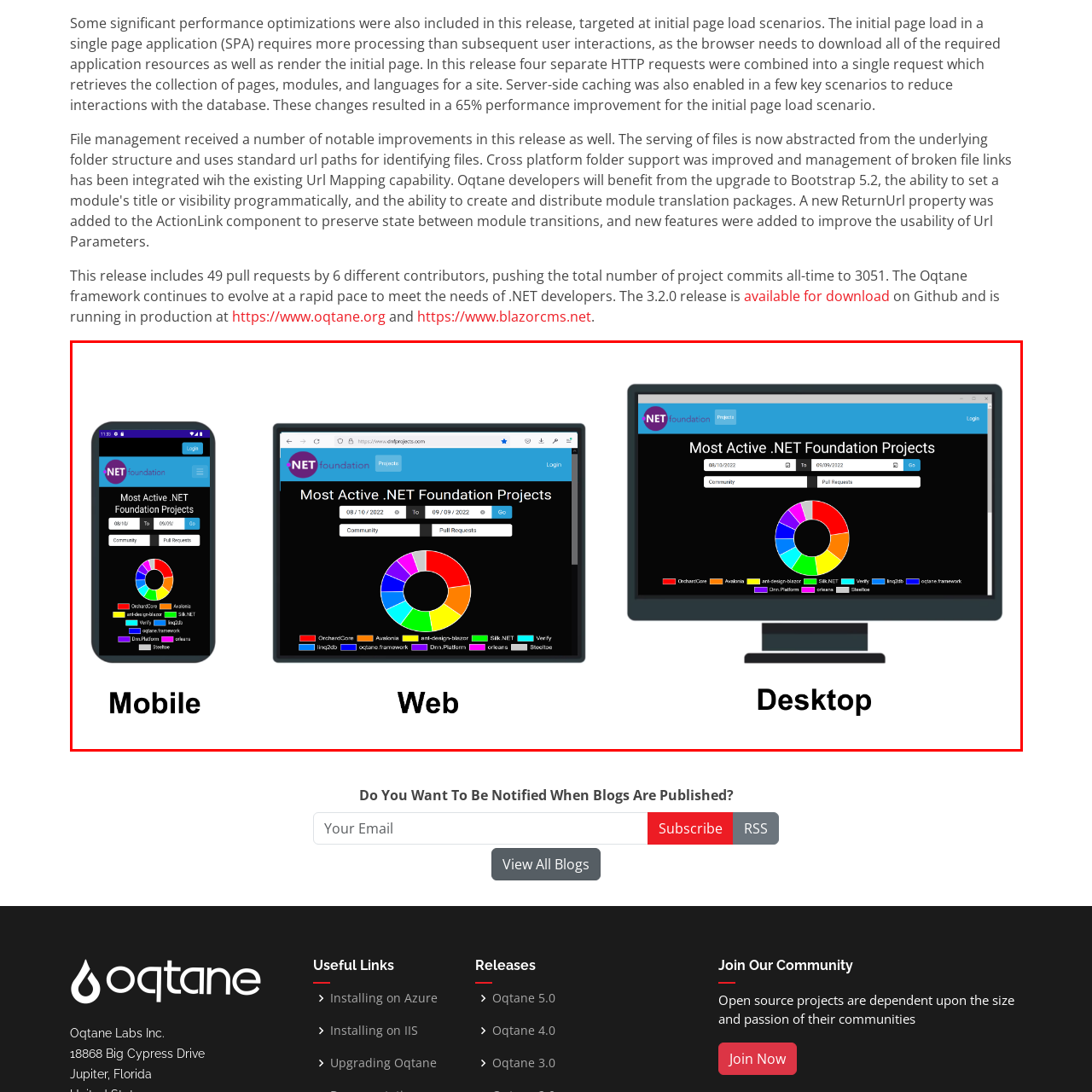Please examine the image highlighted by the red rectangle and provide a comprehensive answer to the following question based on the visual information present:
What is the purpose of the filter option in the web browser view?

The caption states that the web browser view features a larger pie chart with similar project details and an option to filter by date, implying that the filter option is used to narrow down the project details by a specific date or date range.